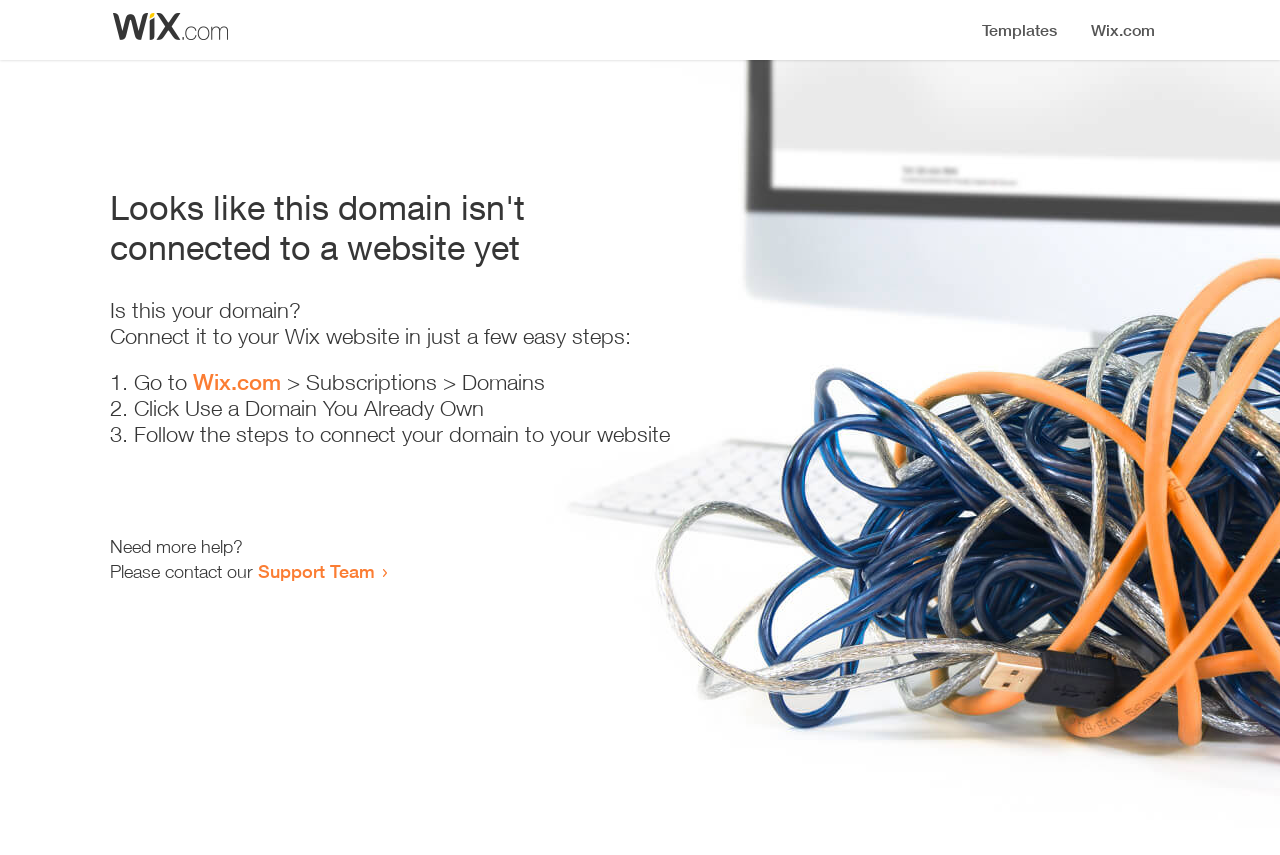Extract the main heading text from the webpage.

Looks like this domain isn't
connected to a website yet